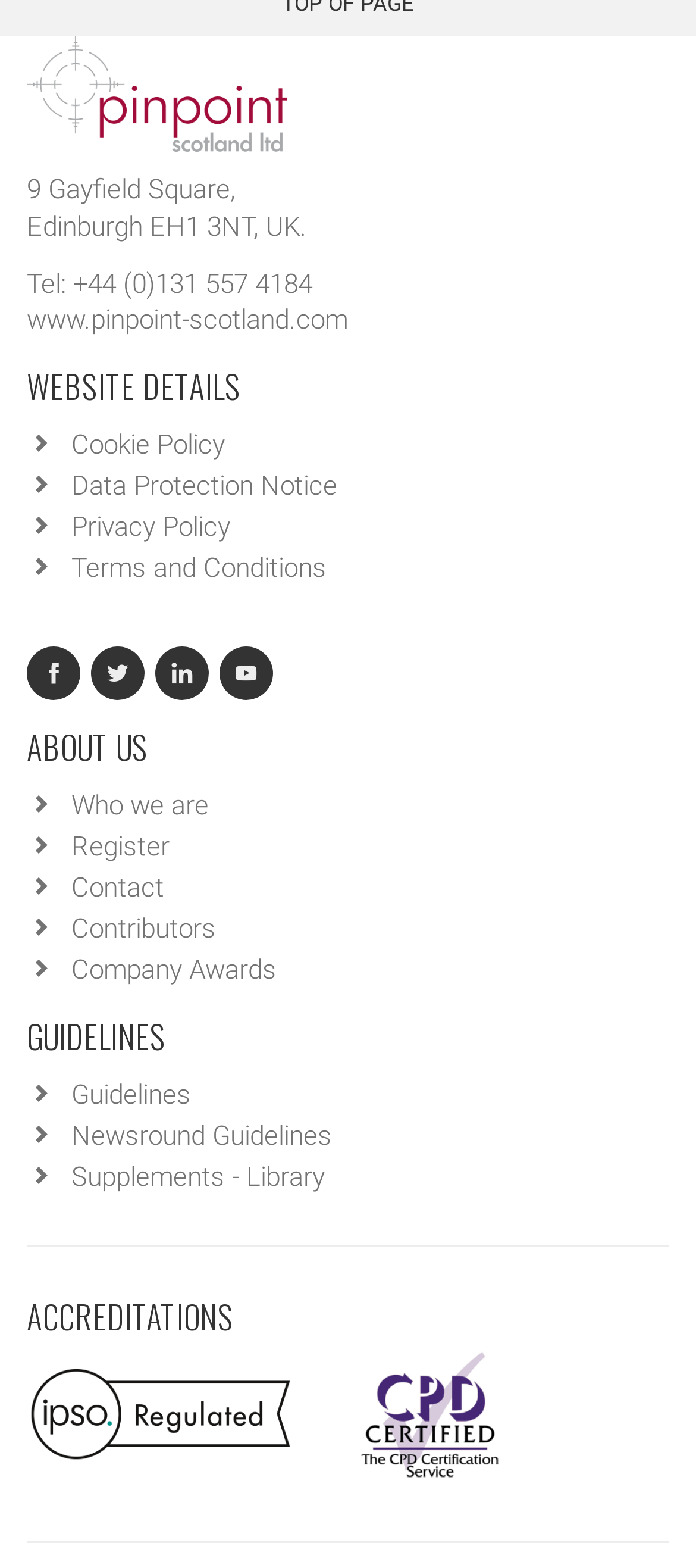Using the information in the image, give a detailed answer to the following question: What is the name of the website?

I found the name of the website by looking at the link element with the text 'www.pinpoint-scotland.com', which is likely to be the website's URL.